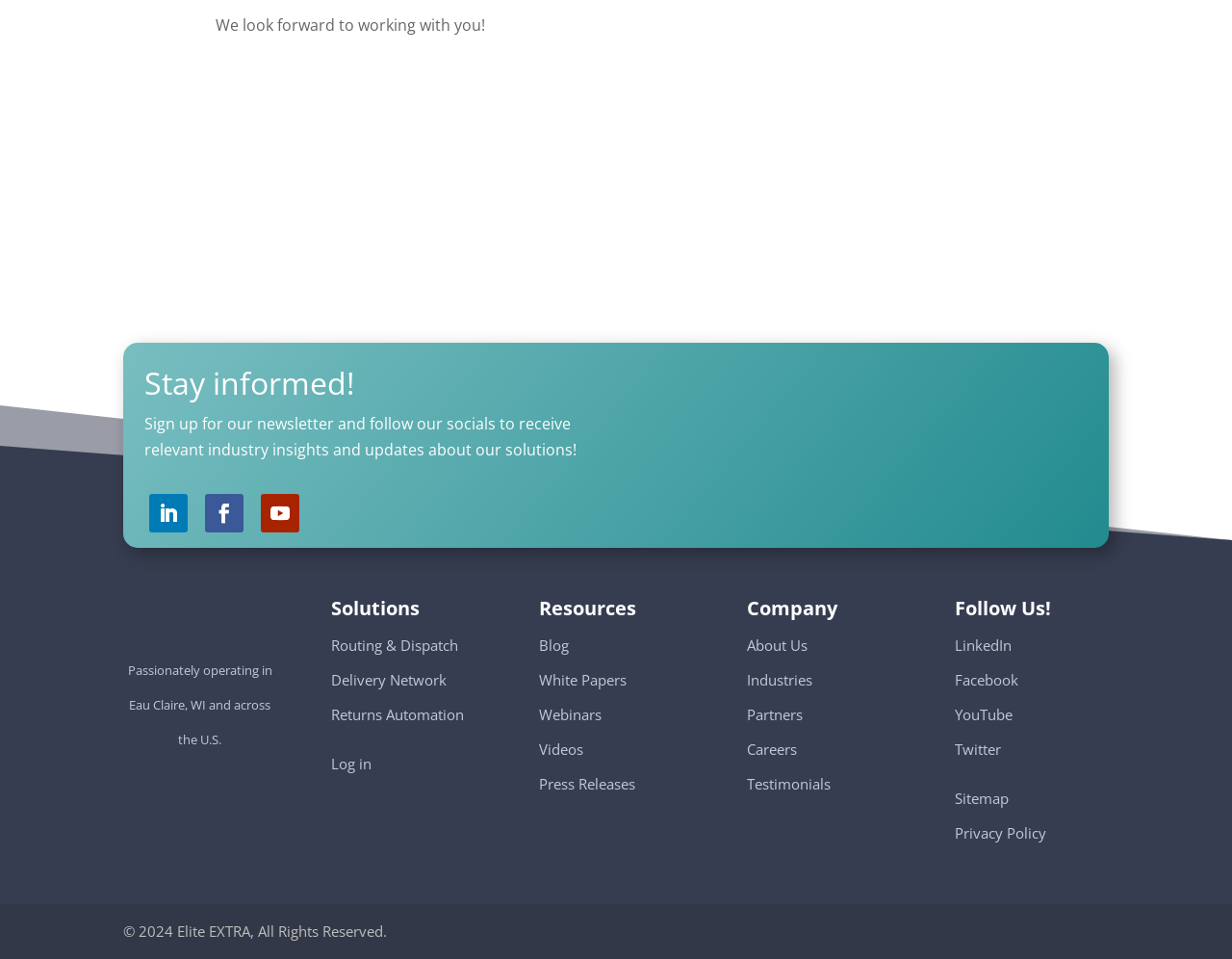Locate the bounding box coordinates of the region to be clicked to comply with the following instruction: "Follow on LinkedIn". The coordinates must be four float numbers between 0 and 1, in the form [left, top, right, bottom].

[0.775, 0.663, 0.821, 0.683]